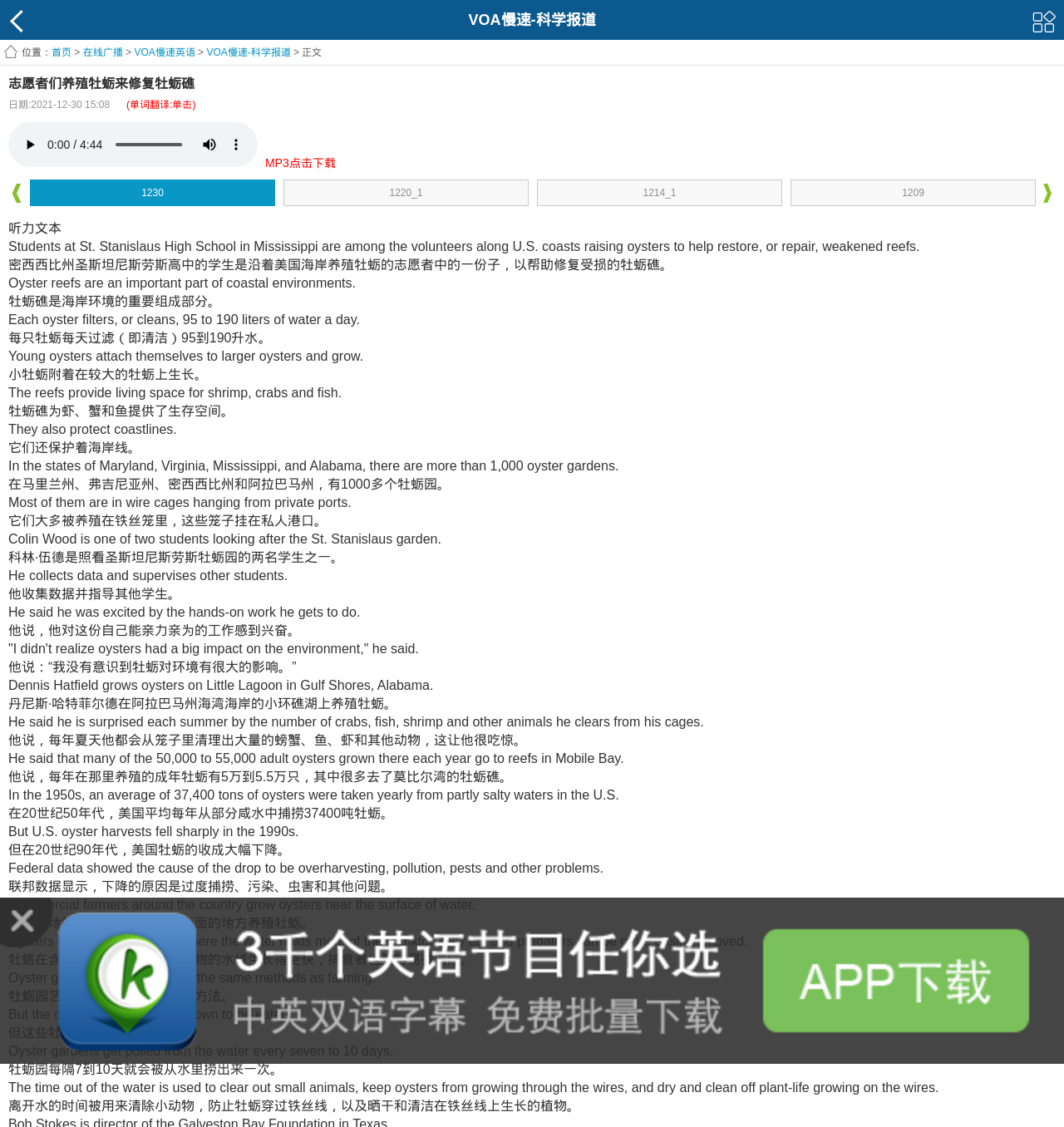Using the information from the screenshot, answer the following question thoroughly:
What is the purpose of the oyster reefs?

As stated on the webpage, the reefs provide living space for shrimp, crabs, and fish, and also protect coastlines, making them an essential part of the ecosystem.